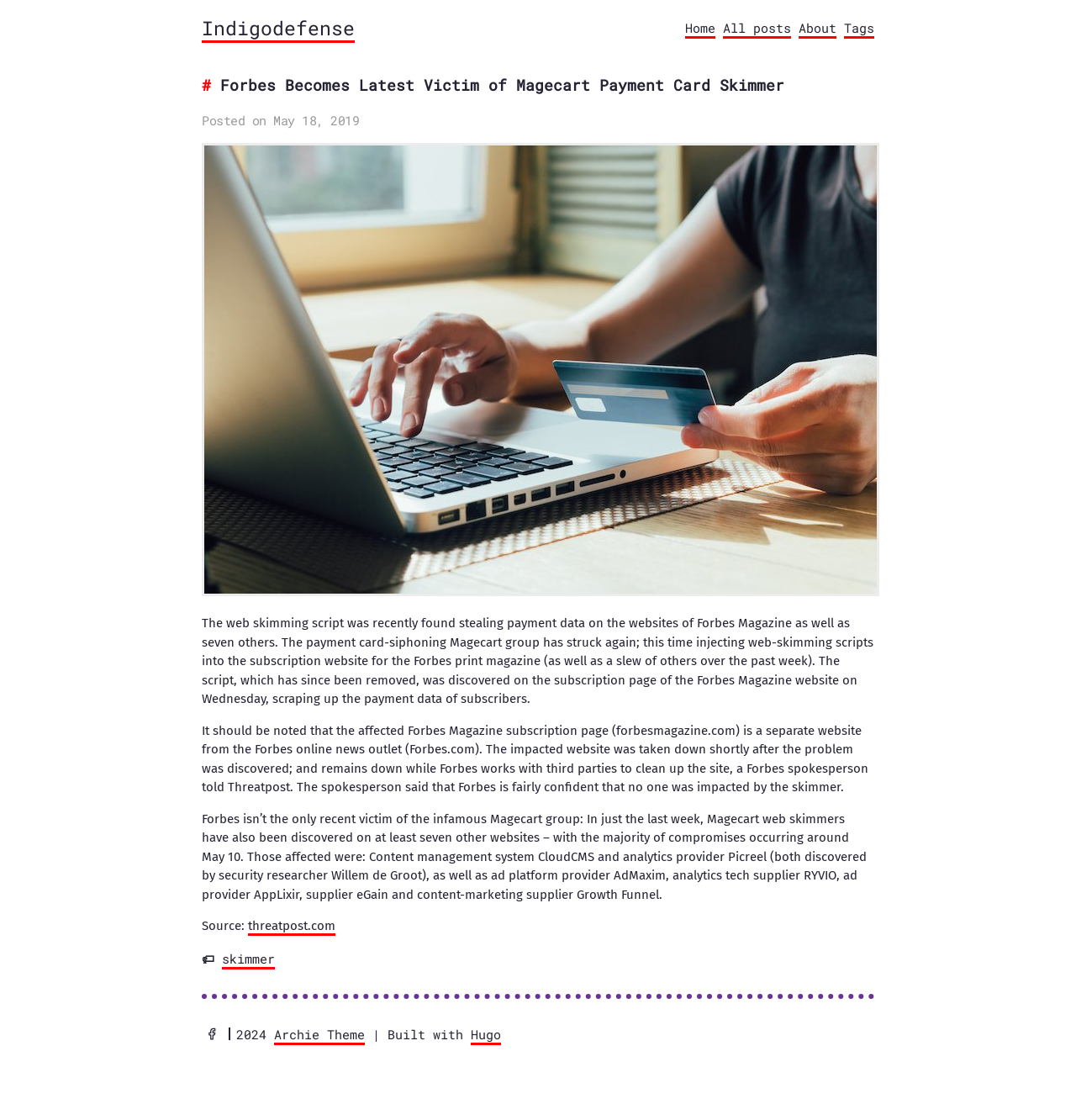Determine the bounding box coordinates of the clickable element to achieve the following action: 'Click the 'CONTACT' link'. Provide the coordinates as four float values between 0 and 1, formatted as [left, top, right, bottom].

None